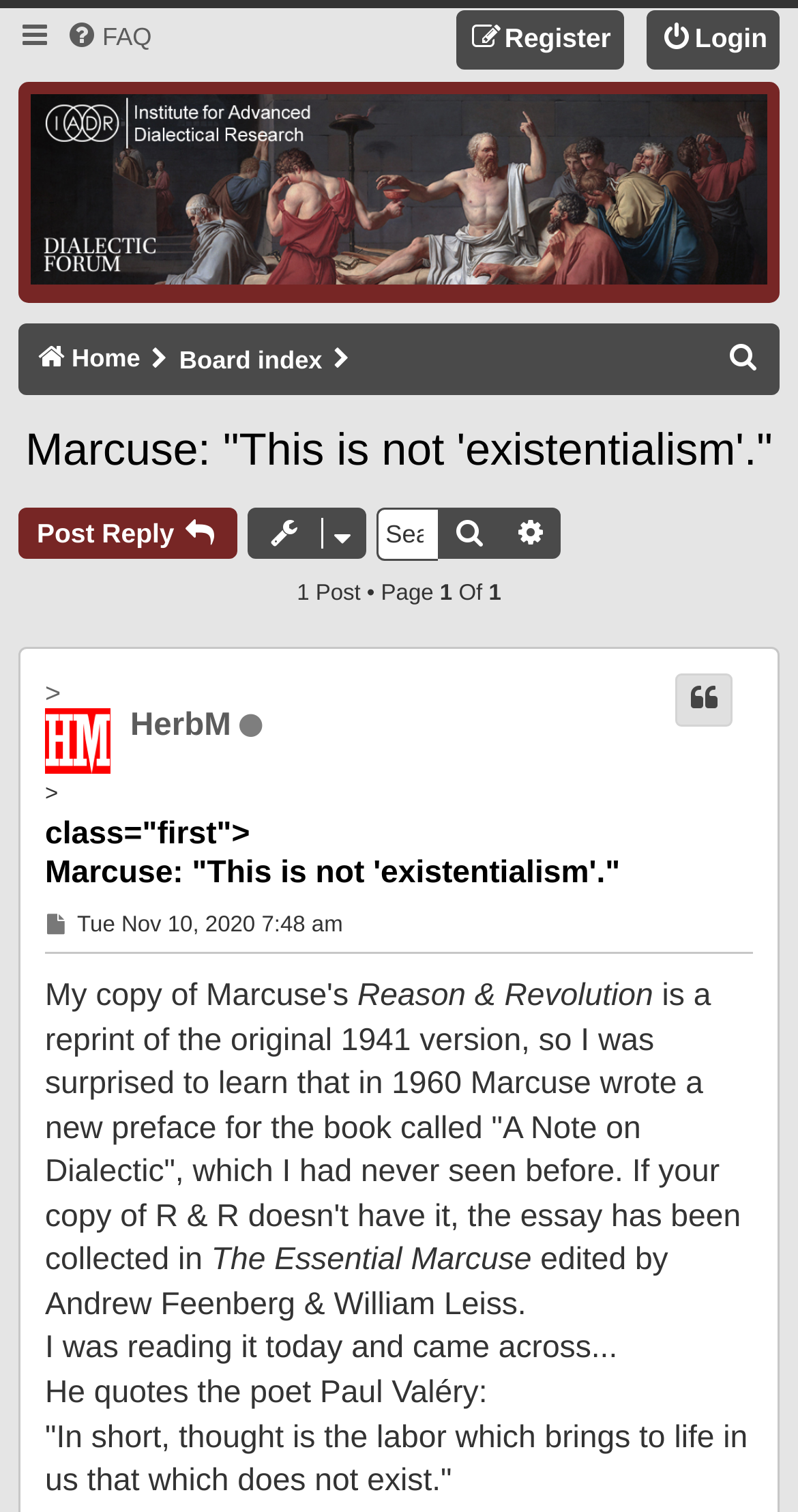Determine the bounding box coordinates of the UI element described by: "Post Reply".

[0.023, 0.335, 0.297, 0.369]